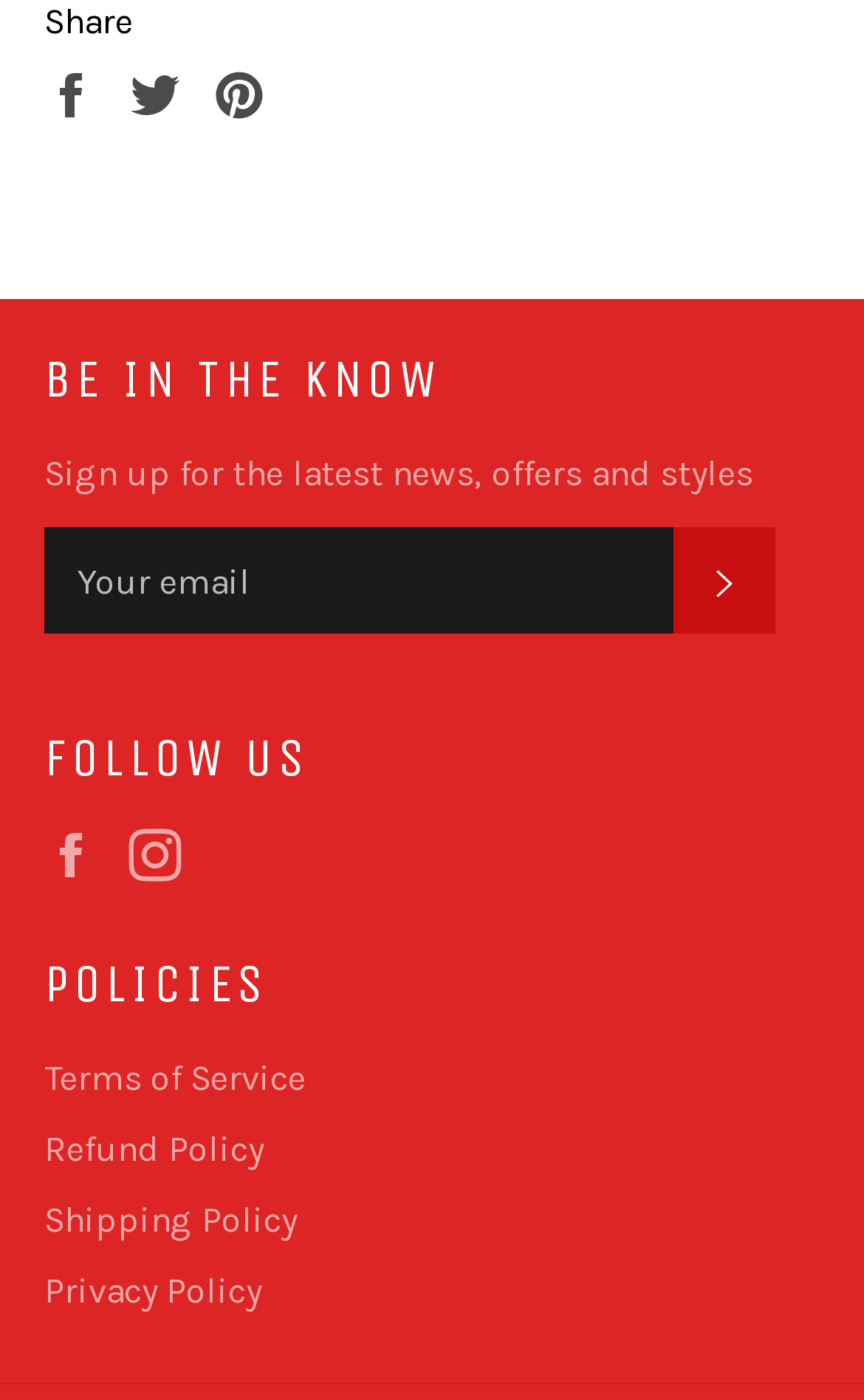Locate the UI element described as follows: "Shipping Policy". Return the bounding box coordinates as four float numbers between 0 and 1 in the order [left, top, right, bottom].

[0.051, 0.856, 0.344, 0.886]